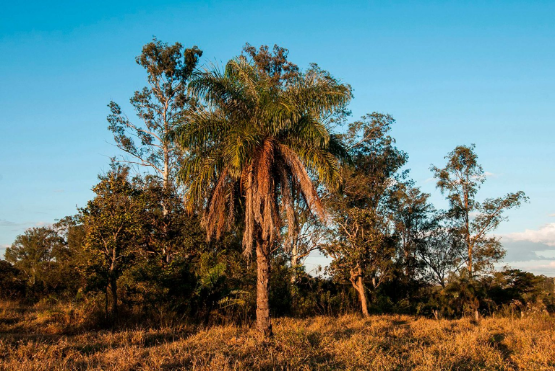What is the mood evoked by the landscape?
Answer the question with a detailed and thorough explanation.

The caption describes the landscape as serene and tranquil, with gentle shadows cast by the sunlight, which creates a peaceful atmosphere.